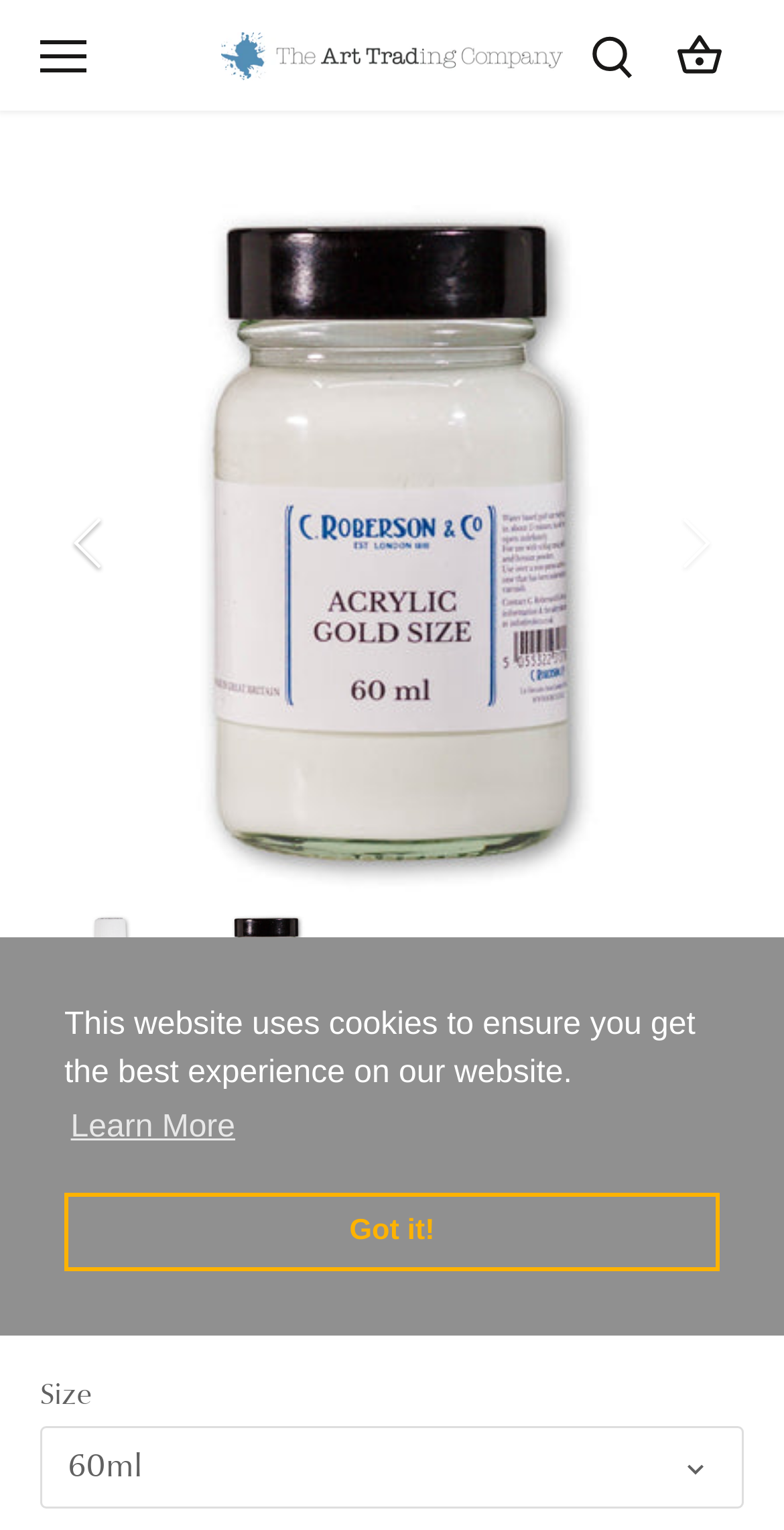Identify the bounding box coordinates of the region that should be clicked to execute the following instruction: "Go to cart".

[0.862, 0.0, 0.923, 0.072]